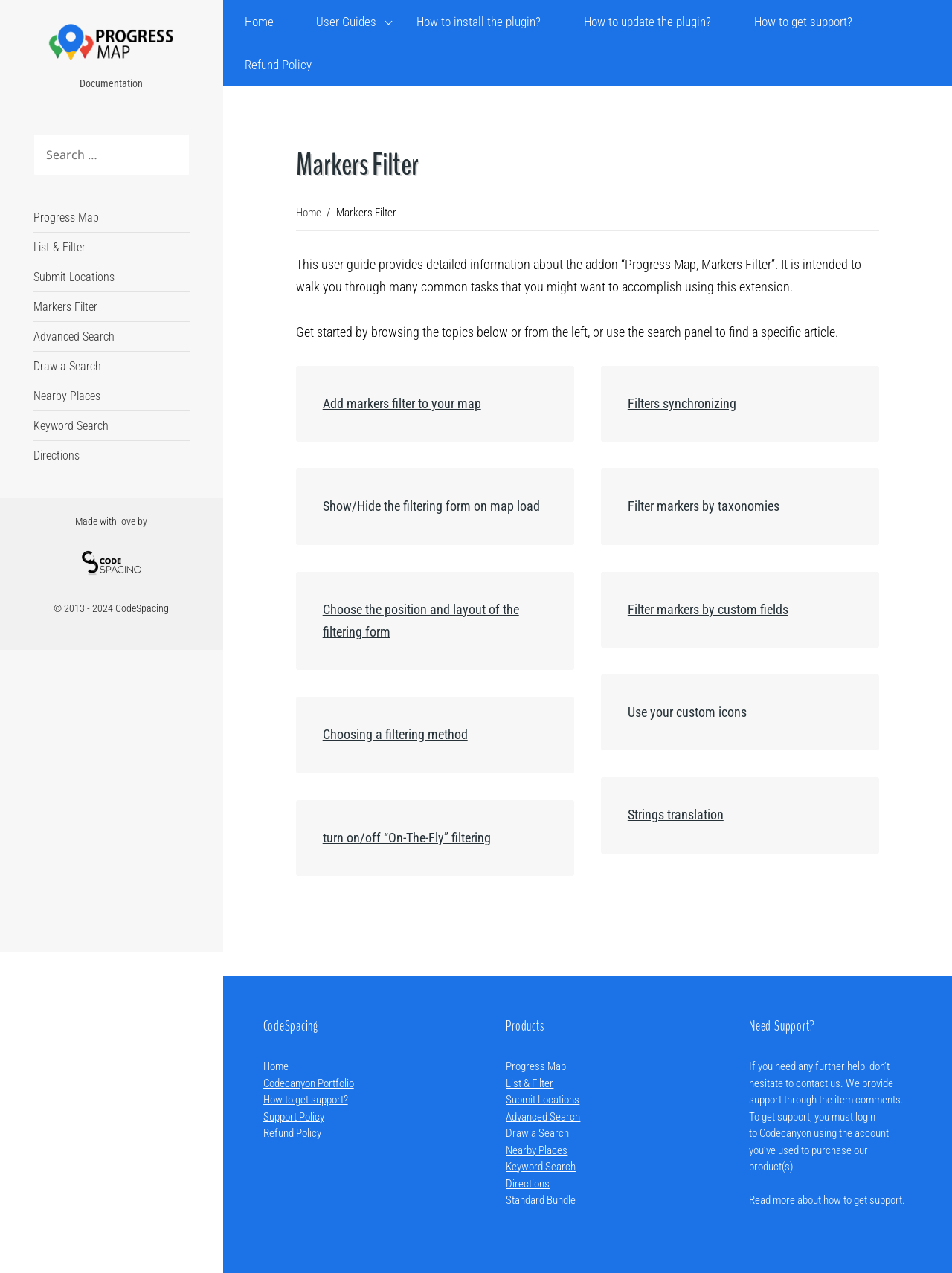Identify the bounding box coordinates for the UI element mentioned here: "Refund Policy". Provide the coordinates as four float values between 0 and 1, i.e., [left, top, right, bottom].

[0.234, 0.034, 0.35, 0.068]